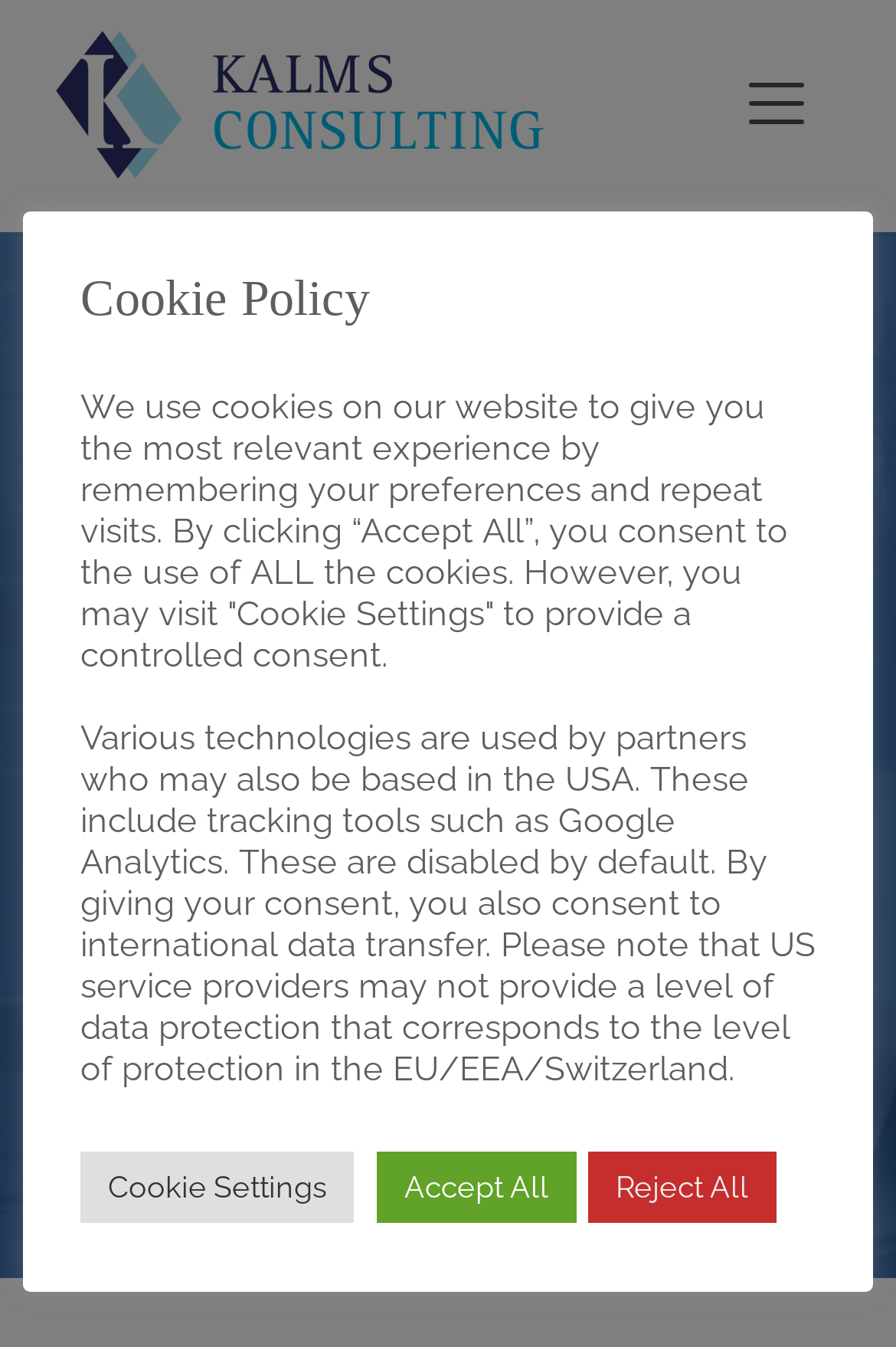Analyze and describe the webpage in a detailed narrative.

The webpage appears to be an event invitation page for MEDICA 2018, a world forum for medicine. At the top left, there is a link to "Kalms Consulting" accompanied by an image with the same name. On the top right, there is a button to toggle navigation.

Below the top section, there is a prominent heading that reads "Visit Kalms Consulting at MEDICA 2018 – World Forum for Medicine", which takes up most of the width of the page. Above this heading, there is a link to "NEWS" on the left.

On the left side of the page, there is a section dedicated to the cookie policy. It starts with a heading "Cookie Policy" followed by a paragraph of text explaining the use of cookies on the website. Below this, there is another paragraph of text providing more information about the technologies used by partners, including tracking tools like Google Analytics. This section also contains three buttons: "Cookie Settings", "Accept All", and "Reject All", which are aligned horizontally.

Overall, the webpage has a clear structure, with a prominent heading and a dedicated section for the cookie policy.